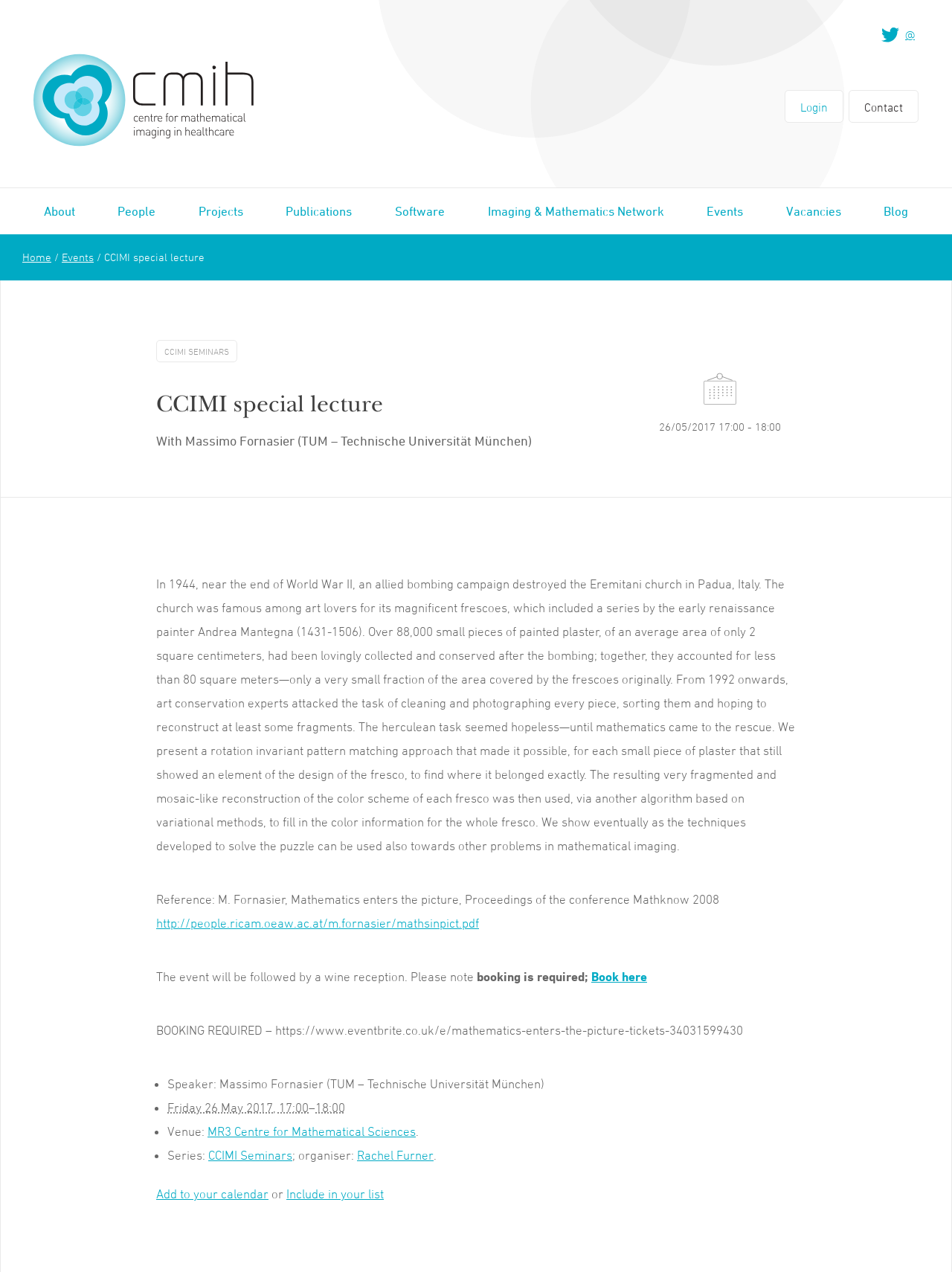Provide a thorough summary of the webpage.

This webpage is about a special lecture titled "Mathematics Enters the Picture" organized by the Centre for Mathematical Imaging in Healthcare (CMIH). The lecture is part of the CCIMI Seminars series and will be given by Massimo Fornasier from the Technische Universität München.

At the top of the page, there are several links to navigate to different sections of the website, including "Page 1", "Login", "Contact", "About", "People", "Projects", "Publications", "Software", "Imaging & Mathematics Network", "Events", "Vacancies", and "Blog". There is also a small image on the top right corner.

The main content of the page is divided into two sections. The first section has a heading "CCIMI special lecture" followed by the title of the lecture and the name of the speaker. Below this, there is a brief description of the lecture, which discusses how mathematics was used to reconstruct frescoes from the Eremitani church in Padua, Italy, that were destroyed during World War II.

The second section provides more details about the lecture, including the date, time, and venue. It also mentions that booking is required and provides a link to book online. Additionally, there are links to add the event to your calendar or include it in your list.

Throughout the page, there are several static text elements, links, and images, including a calendar icon and a small image on the top right corner. The layout is organized, with clear headings and concise text, making it easy to navigate and understand the content.